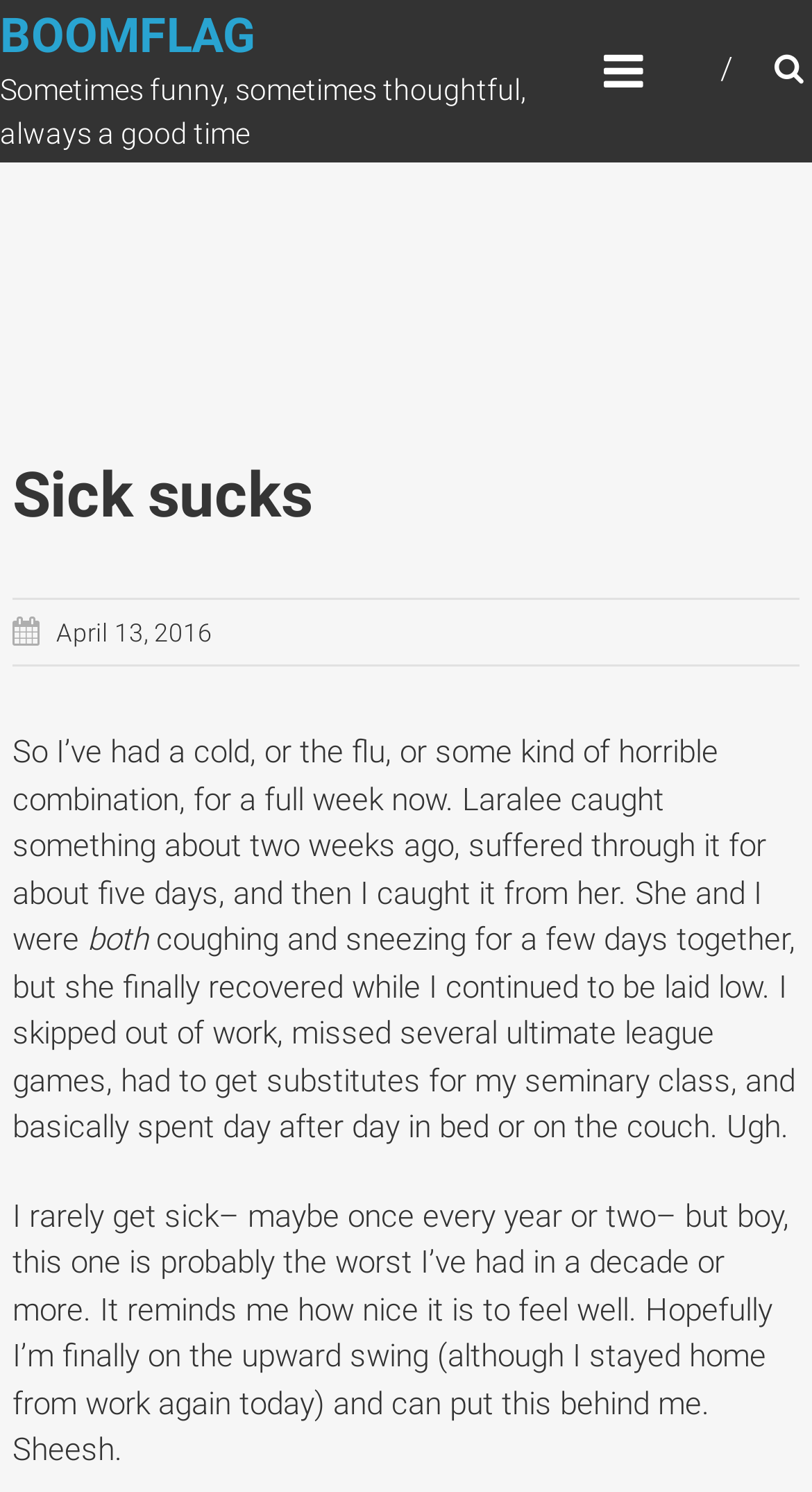What is the author's hope regarding their illness?
Based on the image, answer the question in a detailed manner.

The author expresses their hope to finally be on the upward swing and put the illness behind them, indicating that they want to feel well again.